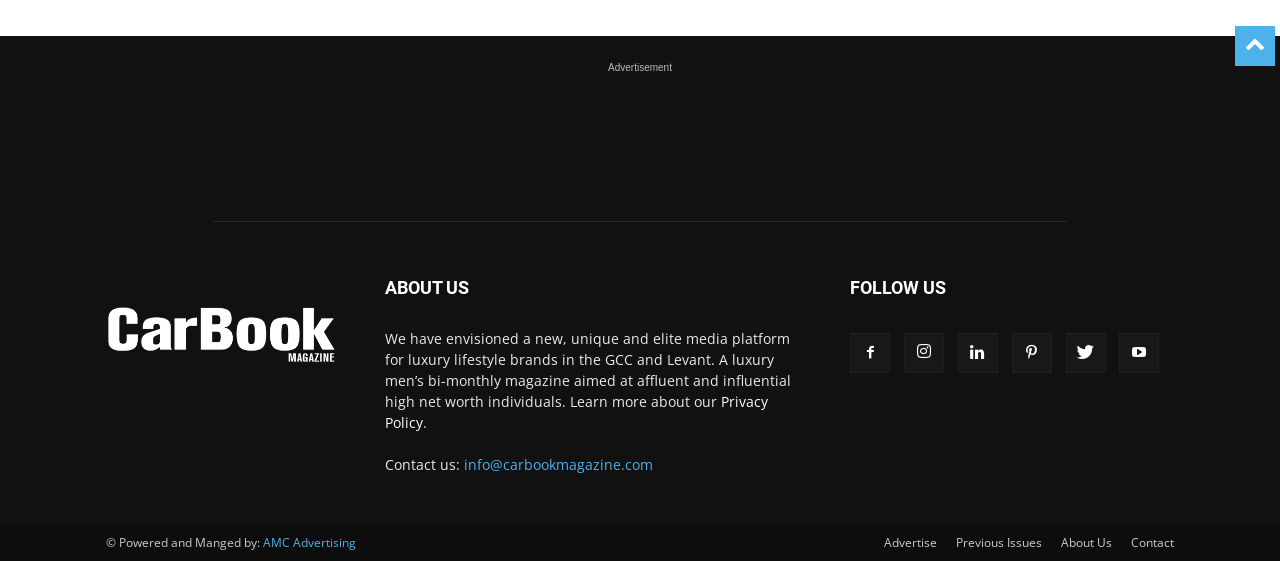Please identify the bounding box coordinates for the region that you need to click to follow this instruction: "Follow on social media".

[0.664, 0.594, 0.695, 0.665]